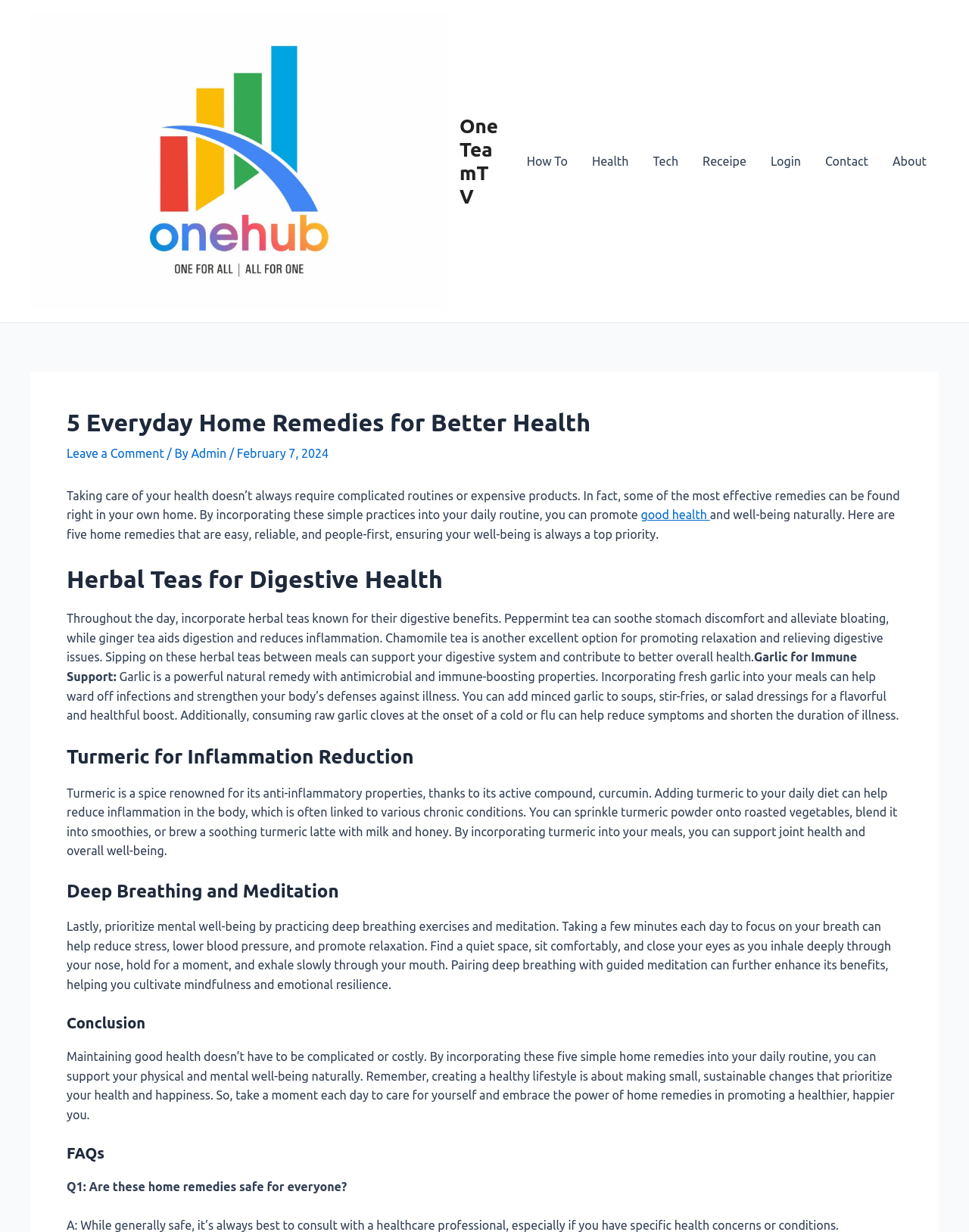Locate the bounding box coordinates of the clickable element to fulfill the following instruction: "Click on the 'Admin' link". Provide the coordinates as four float numbers between 0 and 1 in the format [left, top, right, bottom].

[0.197, 0.362, 0.237, 0.373]